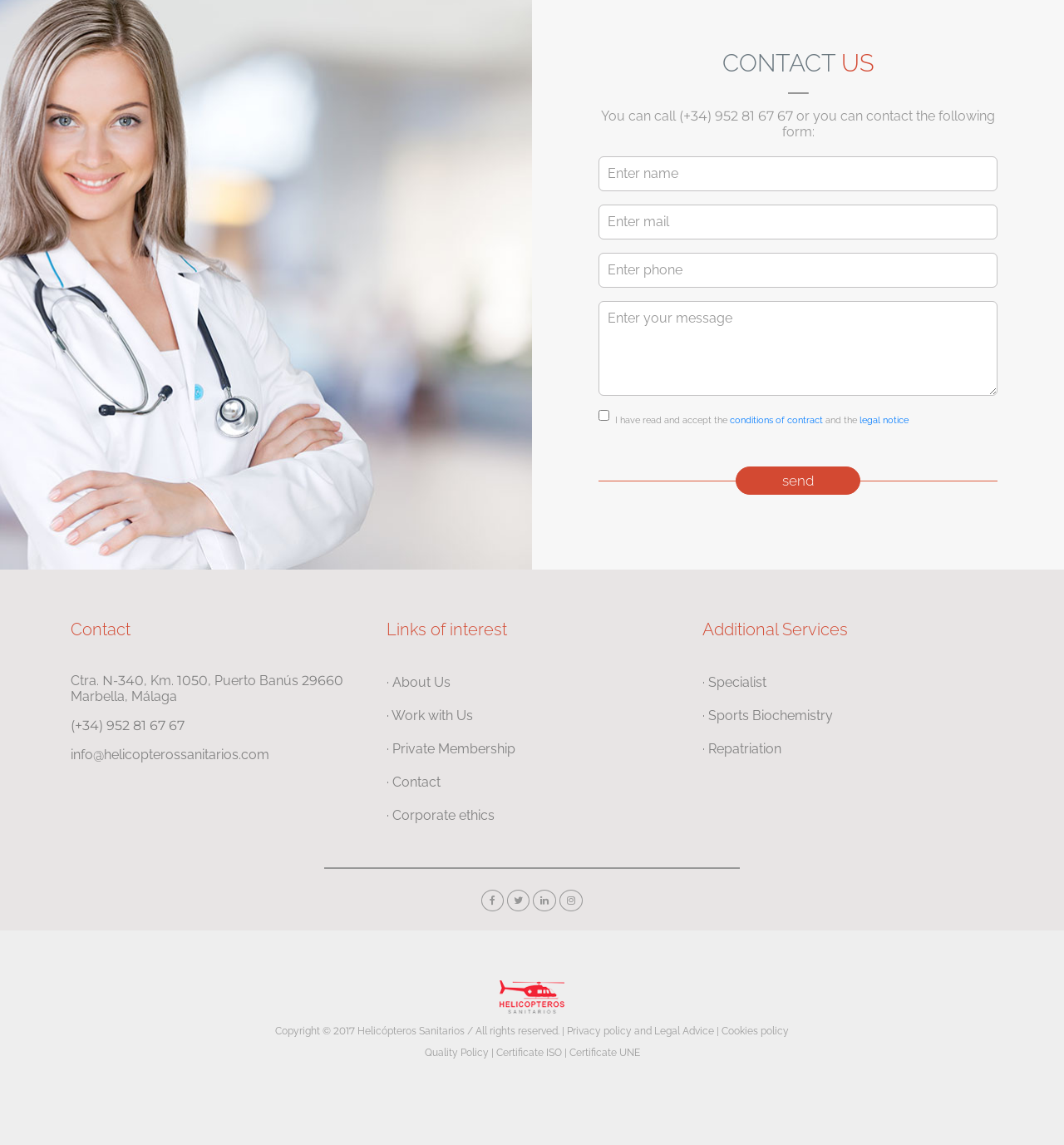What is the phone number to contact?
Examine the image and provide an in-depth answer to the question.

The phone number to contact can be found in the 'CONTACT US' section, where it is written as '(+34) 952 81 67 67'.